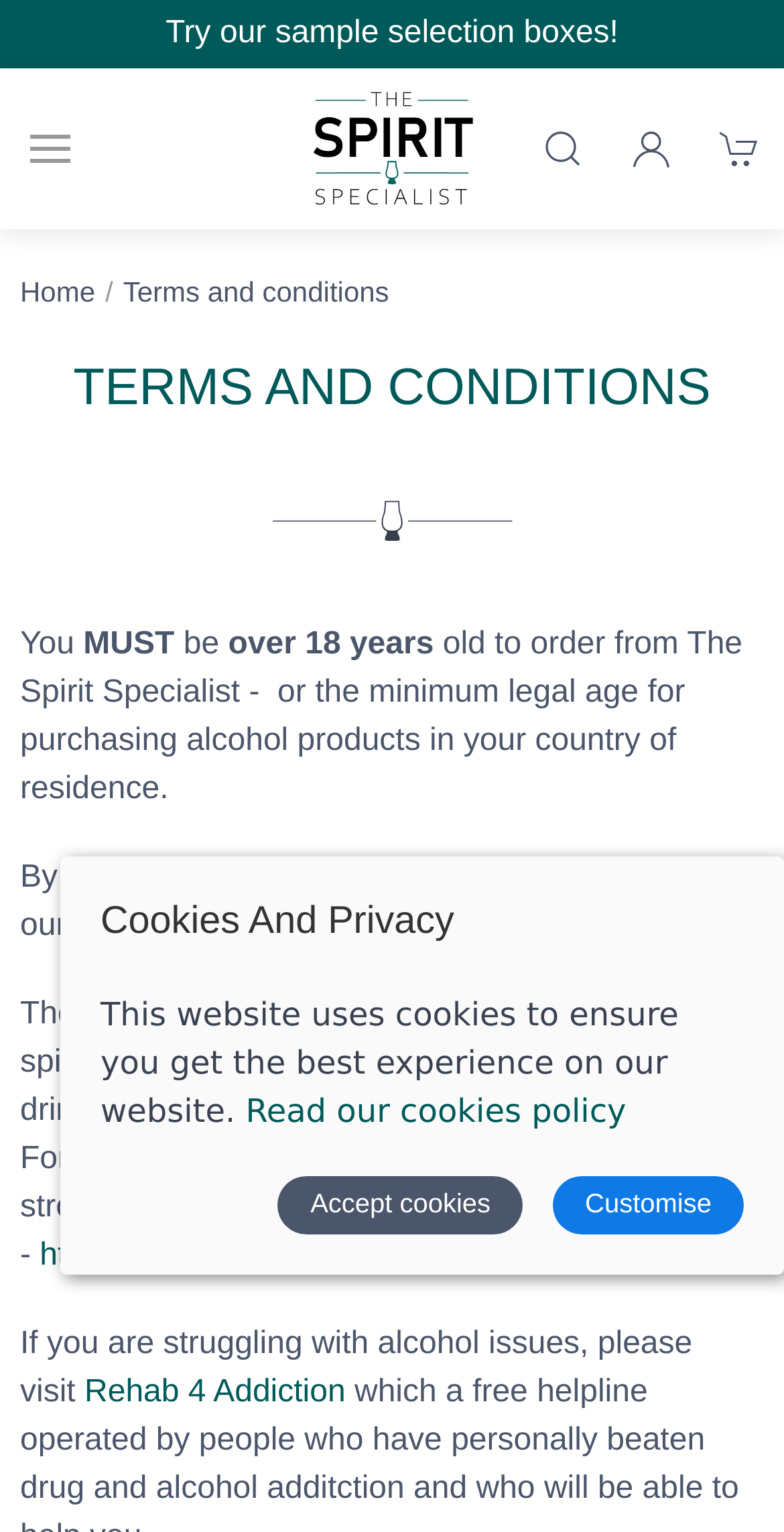Answer this question using a single word or a brief phrase:
What is the purpose of the website?

Selling spirits